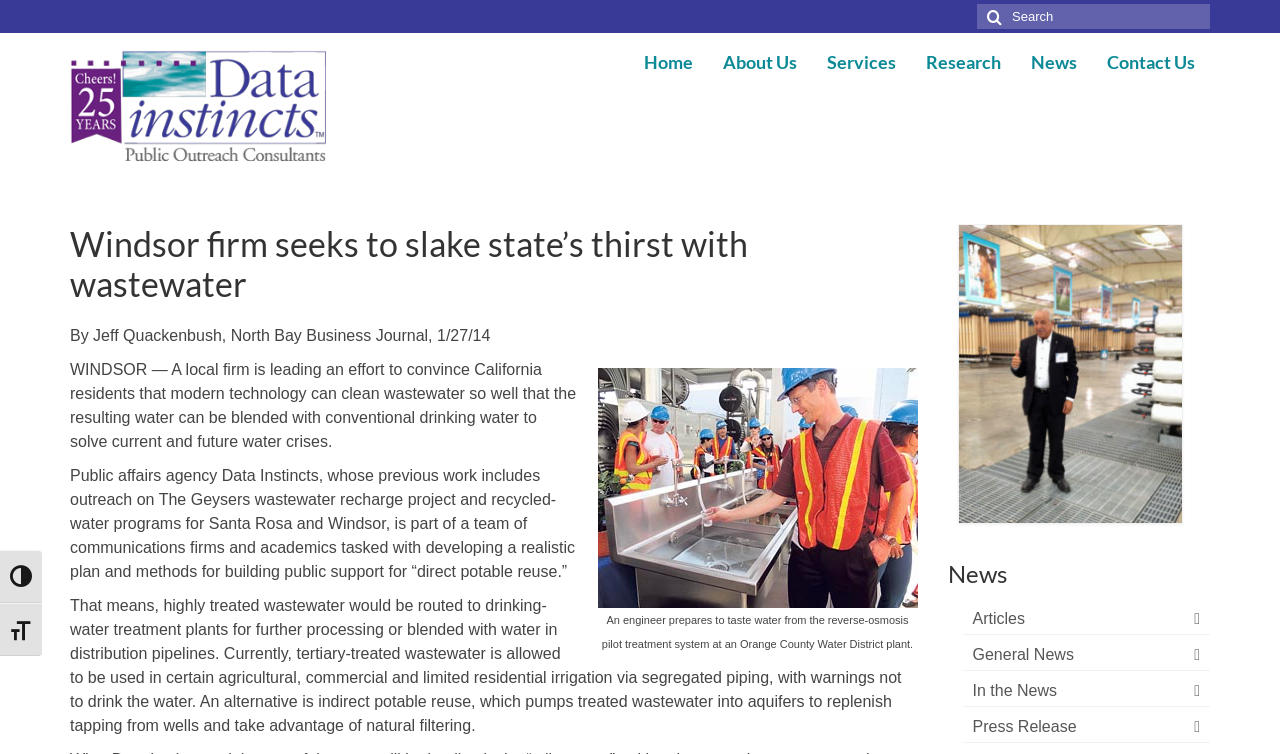Can you show the bounding box coordinates of the region to click on to complete the task described in the instruction: "Search for something"?

[0.763, 0.005, 0.945, 0.038]